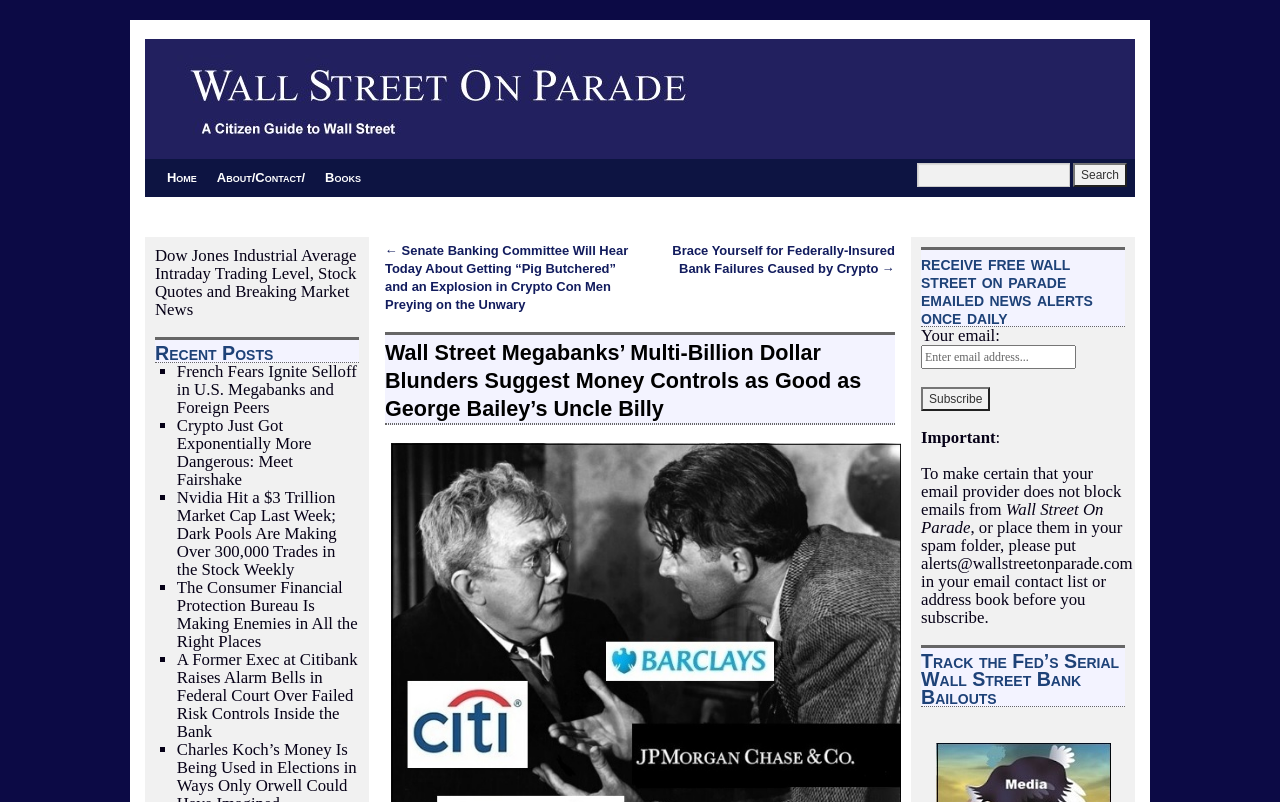From the element description: "Home", extract the bounding box coordinates of the UI element. The coordinates should be expressed as four float numbers between 0 and 1, in the order [left, top, right, bottom].

[0.123, 0.198, 0.162, 0.246]